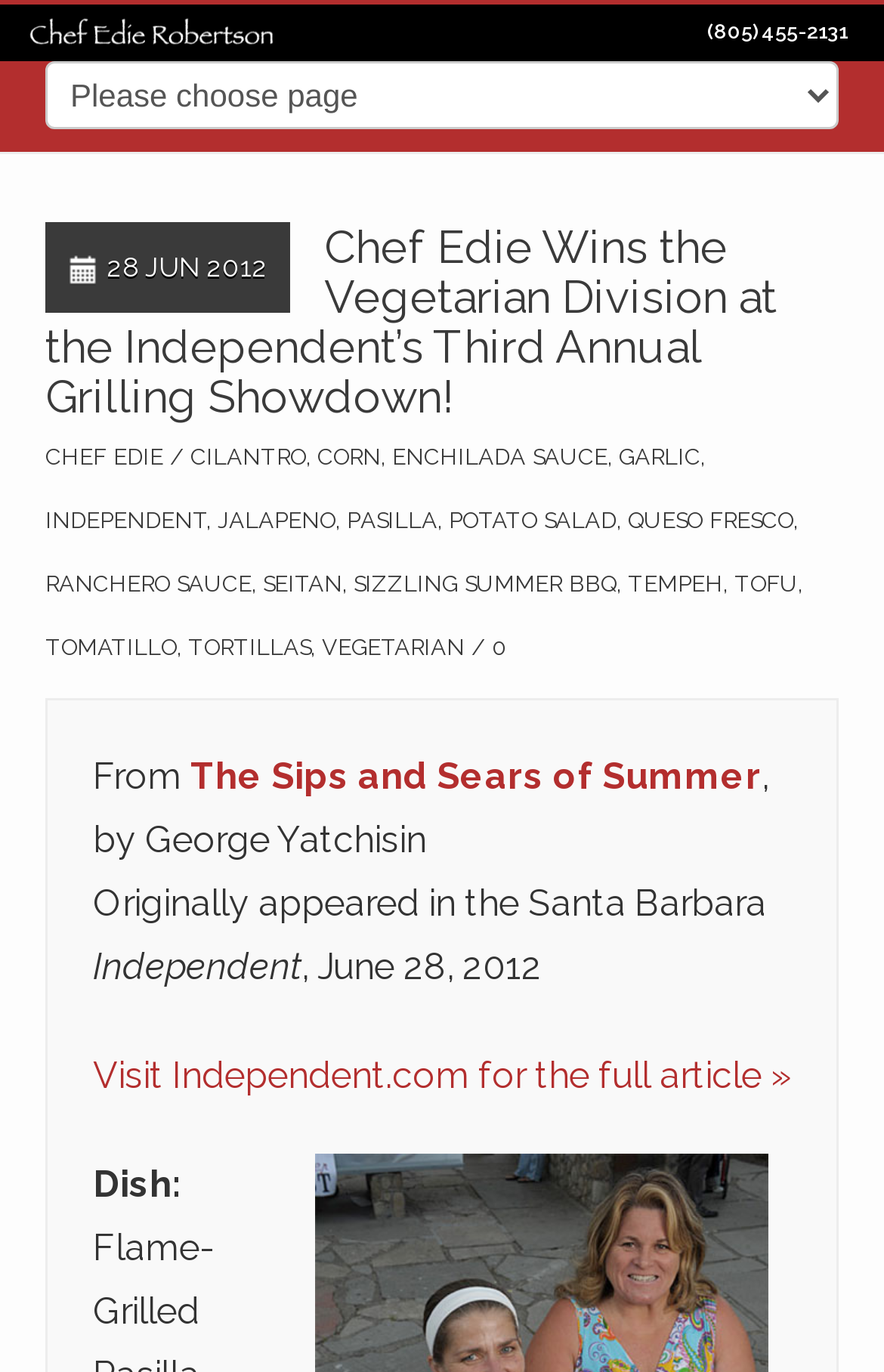Provide a comprehensive description of the webpage.

The webpage appears to be an archive page for "potato salad" on Chef Edie Robertson's website. At the top left, there is an image of Chef Edie Robertson, and to the right of the image, there is a phone number "(805) 455-2131" displayed prominently. Below the image, there is a horizontal menu bar with a combobox and a link.

The main content of the page is divided into two sections. On the left side, there are several headings and links related to Chef Edie Robertson's achievements and recipes. The first heading is "28 JUN 2012", followed by a heading that reads "Chef Edie Wins the Vegetarian Division at the Independent’s Third Annual Grilling Showdown!" with a link to the article. Below this, there are several links to different recipes and ingredients, such as "CILANTRO", "CORN", "ENCHILADA SAUCE", and "POTATO SALAD", among others.

On the right side of the page, there is a single article with a heading "The Sips and Sears of Summer" by George Yatchisin. The article appears to be a reprint from the Santa Barbara Independent, with a link to the original article at the bottom. The article is dated June 28, 2012. Above the article, there is a label "Dish:".

Overall, the webpage has a clean layout, with a focus on showcasing Chef Edie Robertson's recipes and achievements.